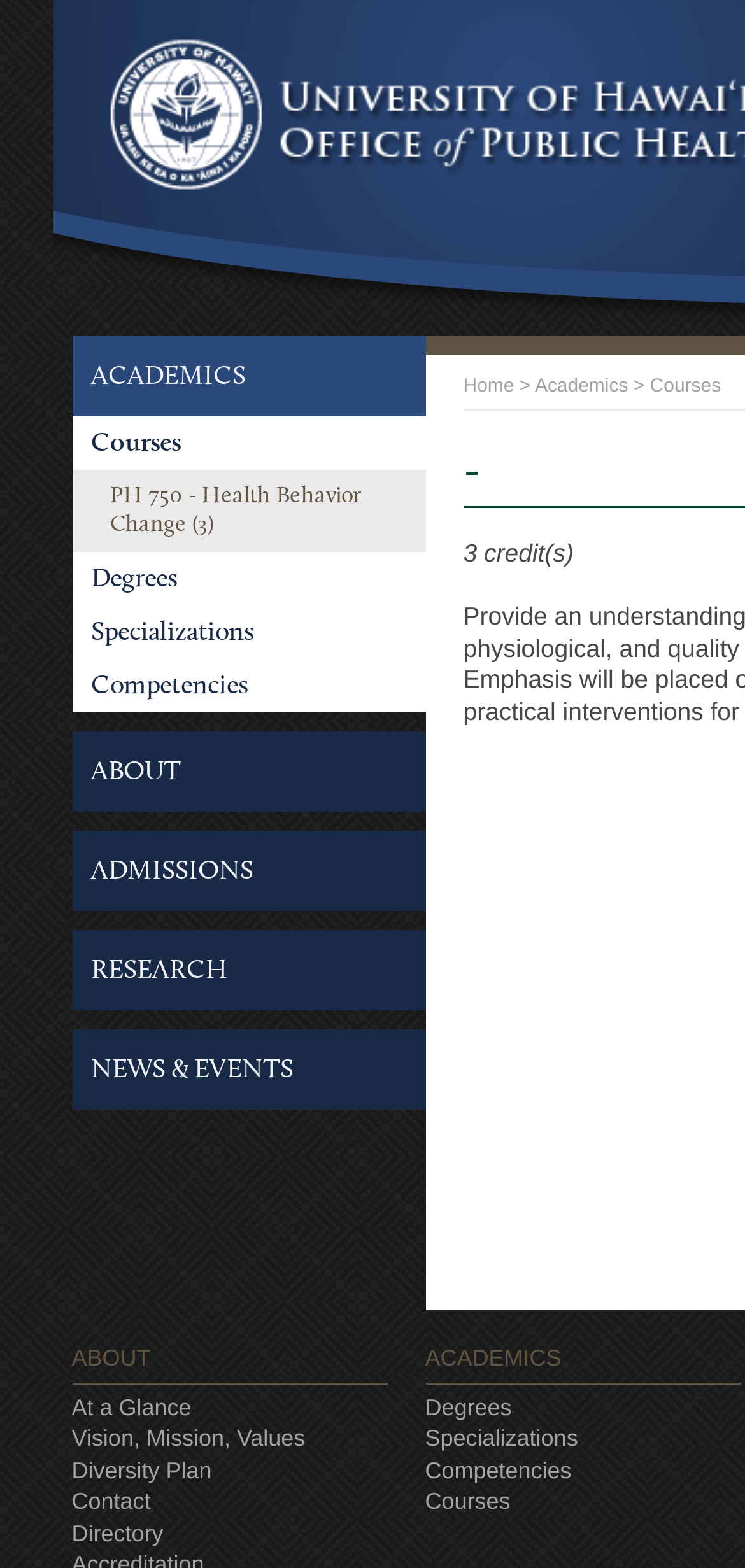Please find the bounding box coordinates in the format (top-left x, top-left y, bottom-right x, bottom-right y) for the given element description. Ensure the coordinates are floating point numbers between 0 and 1. Description: Diversity Plan

[0.096, 0.929, 0.284, 0.947]